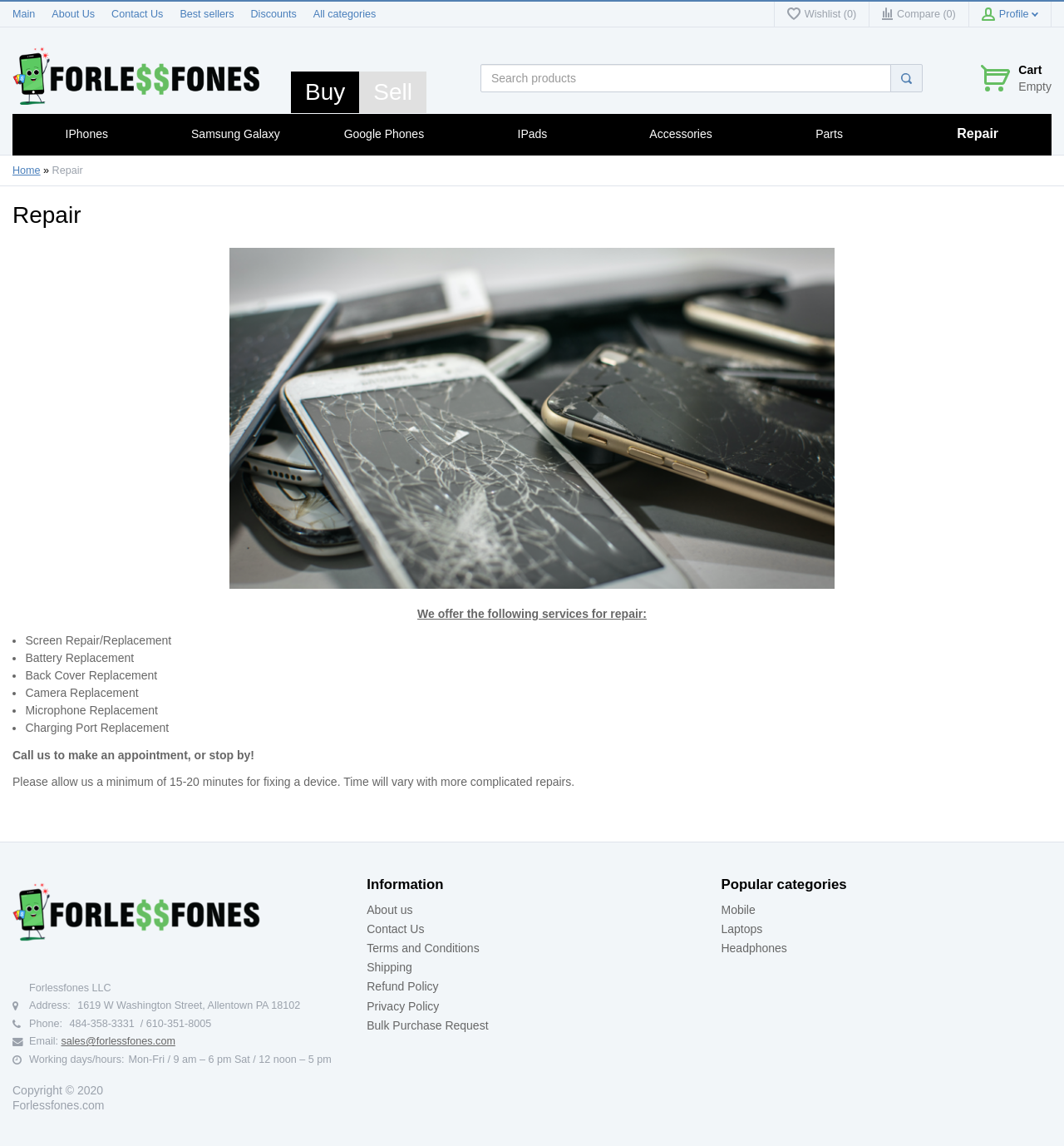Determine the bounding box coordinates in the format (top-left x, top-left y, bottom-right x, bottom-right y). Ensure all values are floating point numbers between 0 and 1. Identify the bounding box of the UI element described by: Contact Us

[0.345, 0.805, 0.399, 0.816]